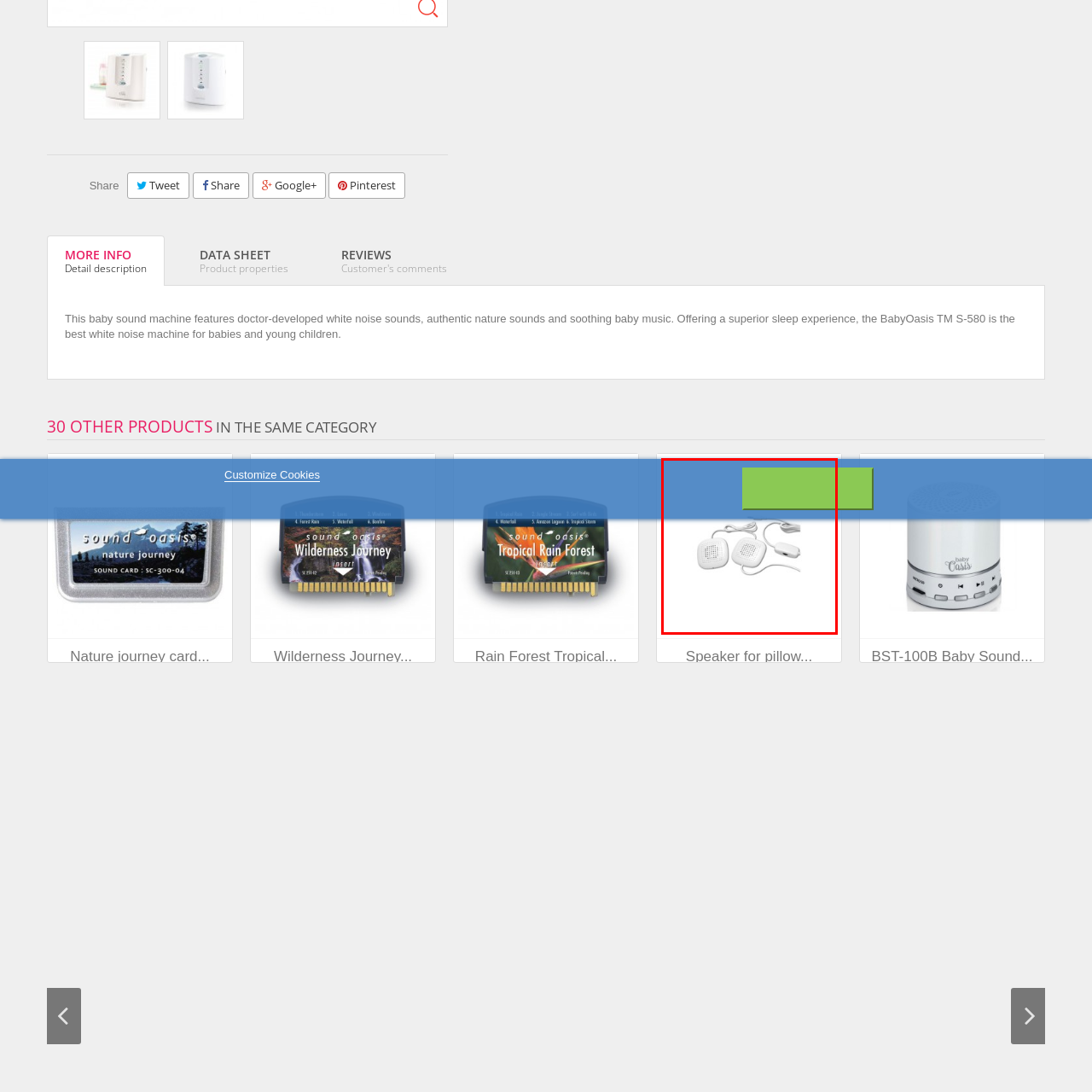What is the color of the speakers?
Look closely at the image highlighted by the red bounding box and give a comprehensive answer to the question.

The caption describes the speakers as 'sleek and white', indicating that the color of the speakers is white.